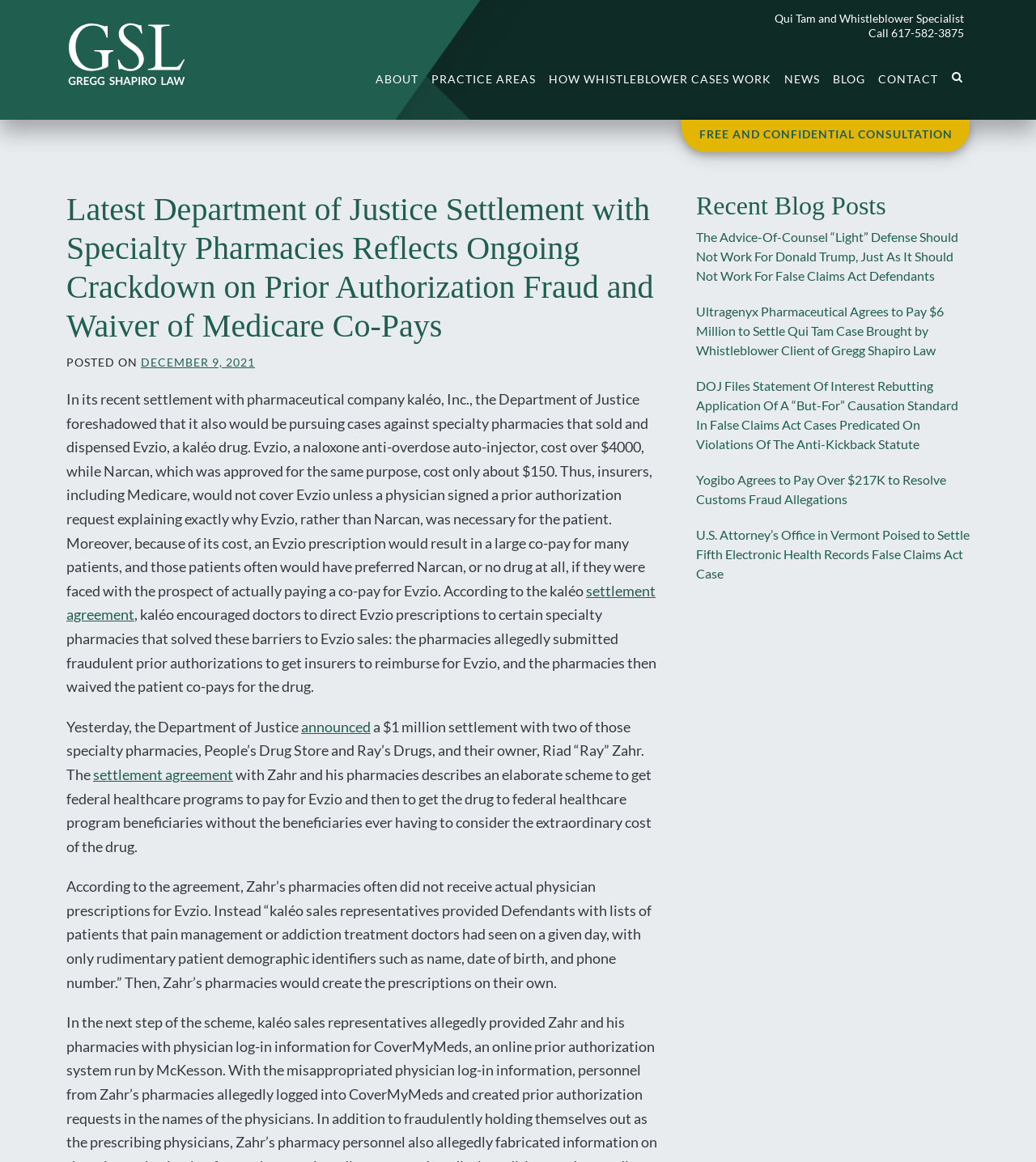Please determine the bounding box coordinates for the element that should be clicked to follow these instructions: "Request a FREE AND CONFIDENTIAL CONSULTATION".

[0.666, 0.11, 0.928, 0.122]